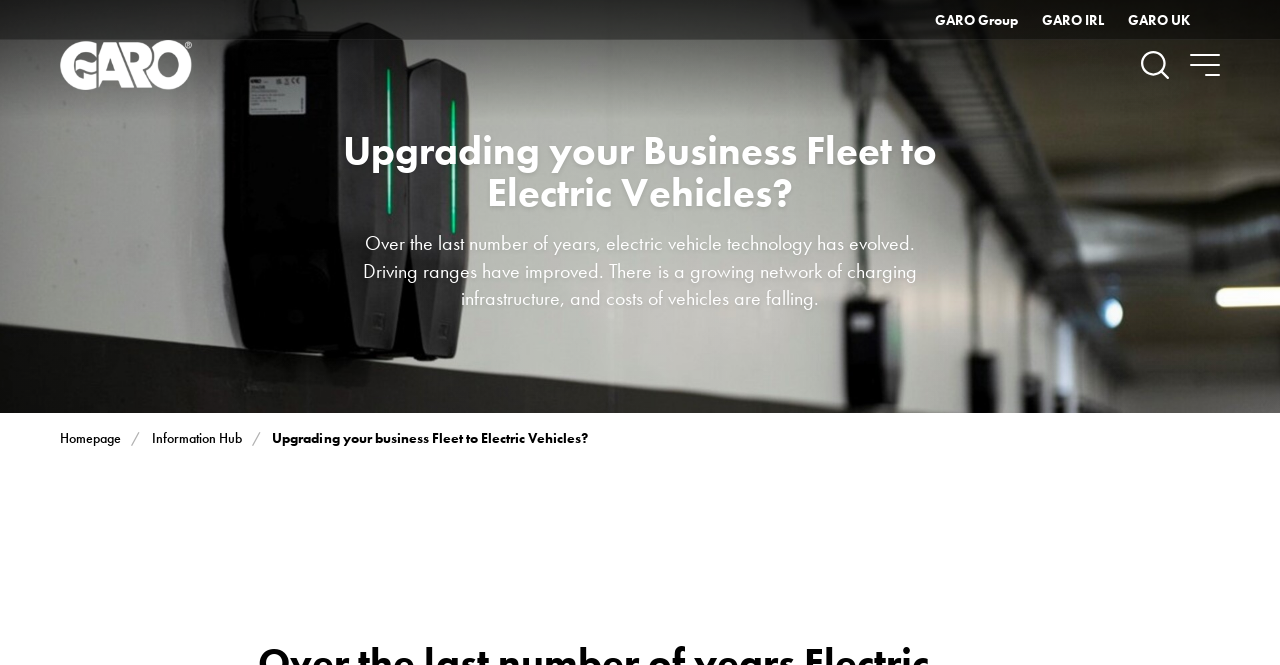What is the main topic of the webpage?
Refer to the image and give a detailed answer to the question.

I determined the main topic by reading the heading 'Upgrading your Business Fleet to Electric Vehicles?' and the surrounding text, which discusses electric vehicle technology and its benefits.